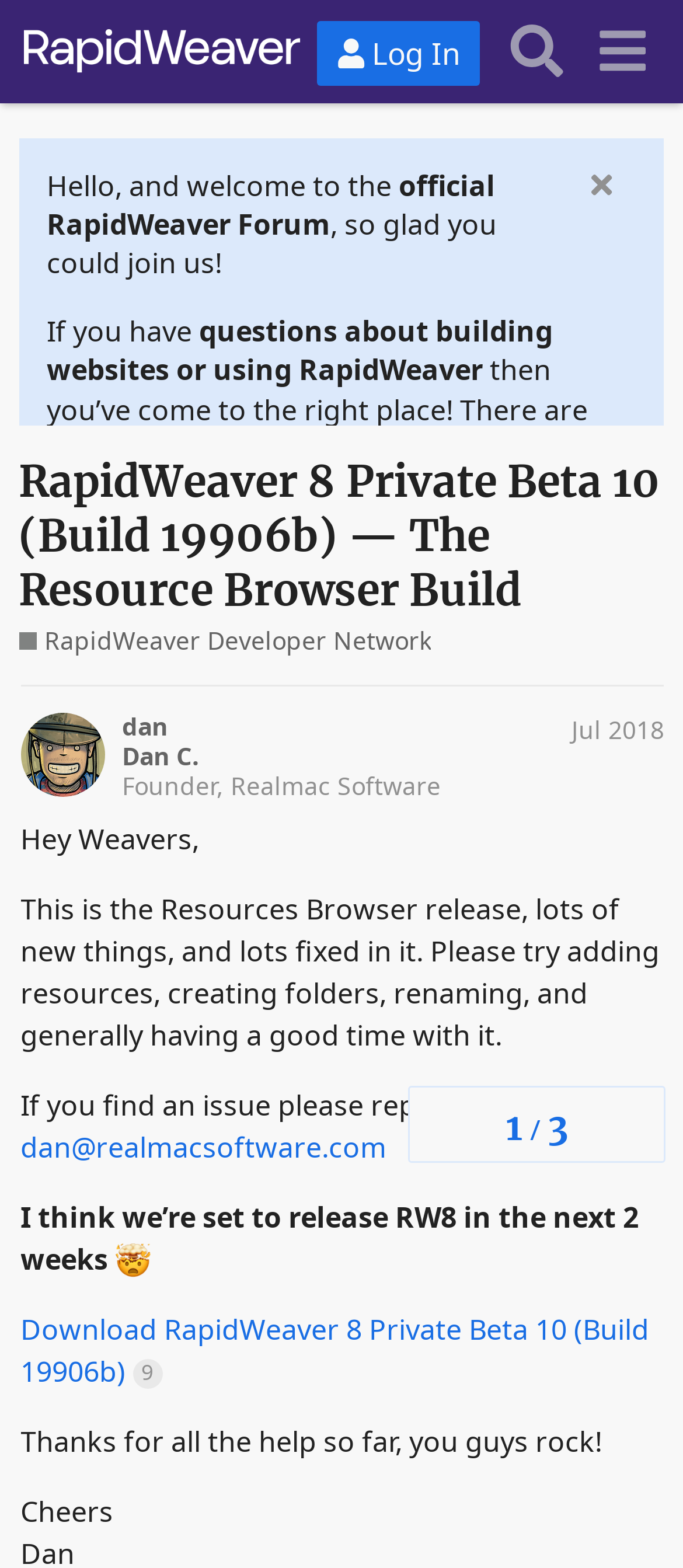Answer in one word or a short phrase: 
What is the text of the first static text element?

Hello, and welcome to the